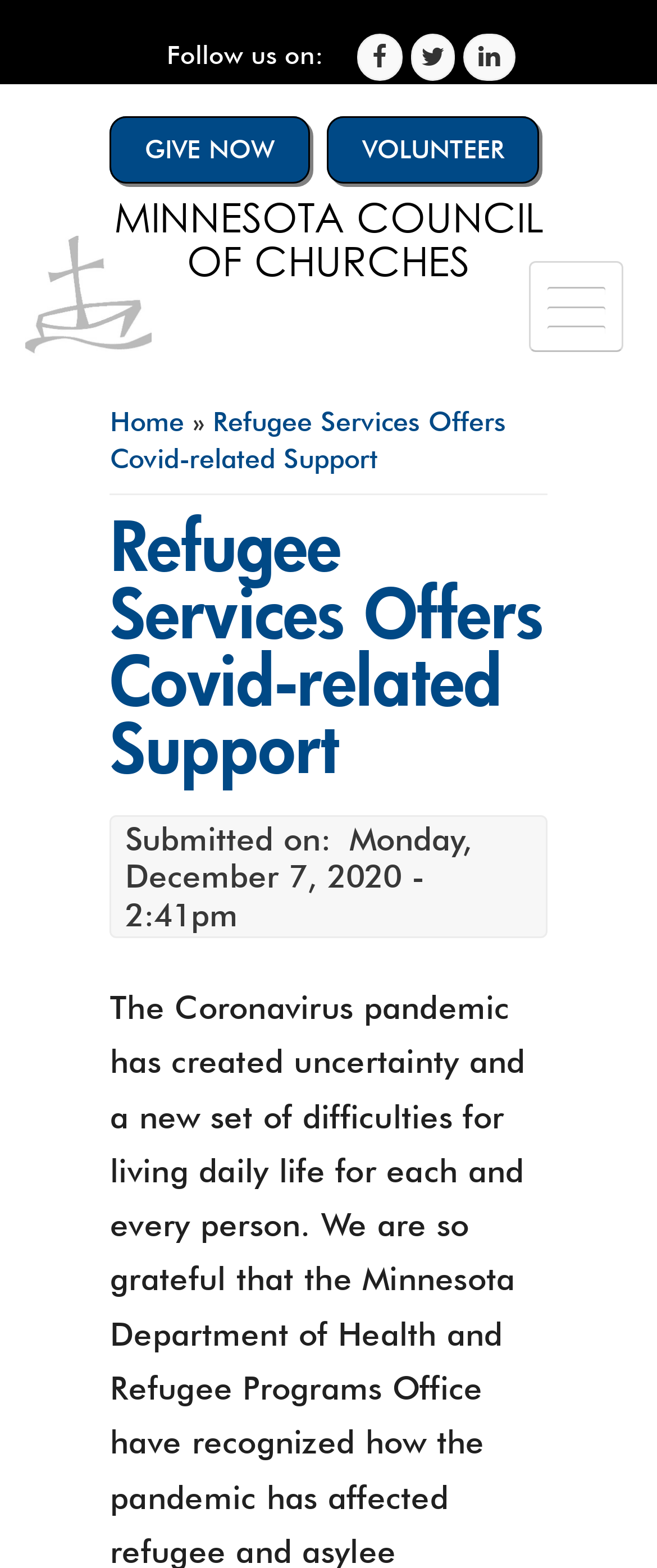Using a single word or phrase, answer the following question: 
What is the organization's name?

Minnesota Council of Churches